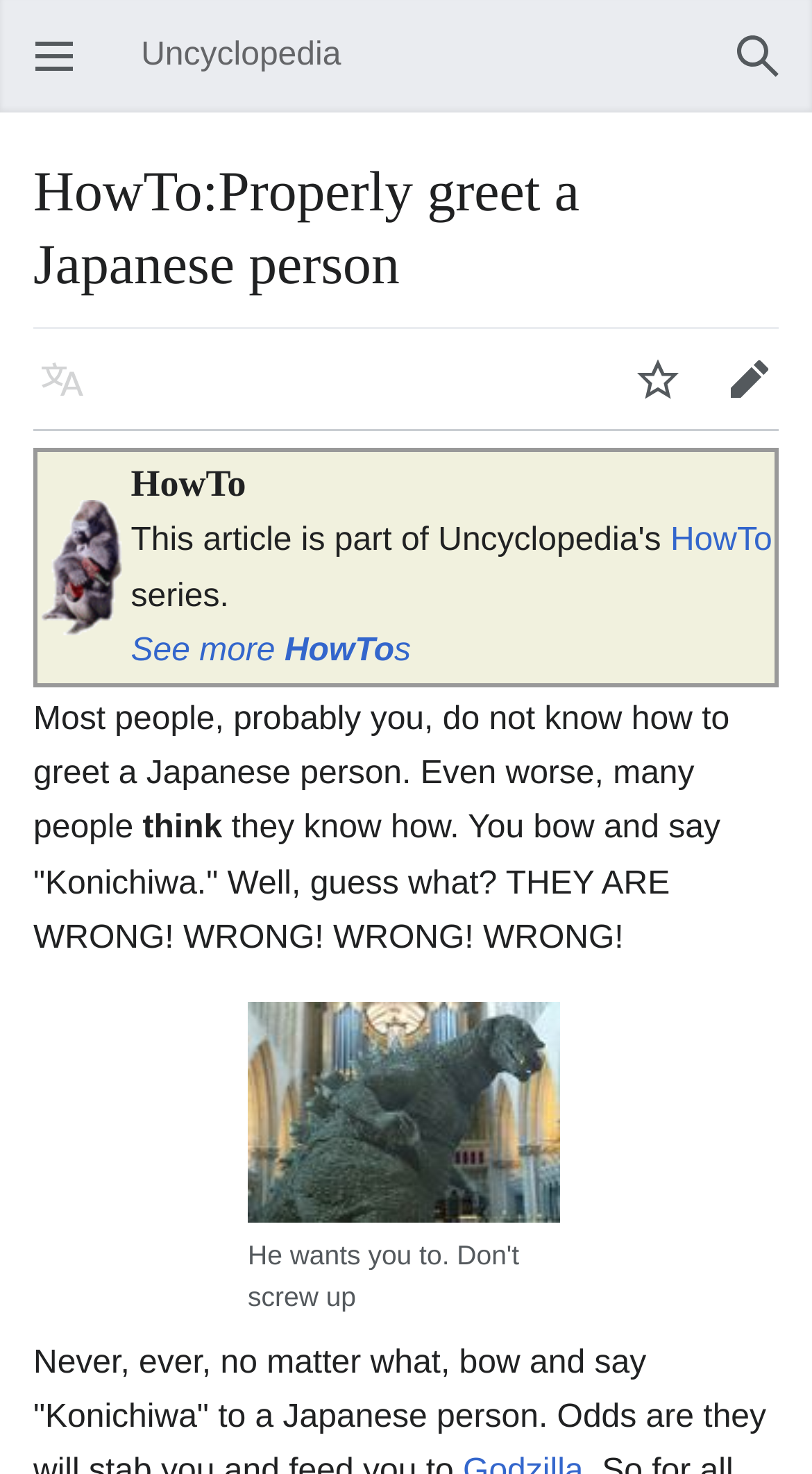Please specify the bounding box coordinates of the area that should be clicked to accomplish the following instruction: "Edit the page". The coordinates should consist of four float numbers between 0 and 1, i.e., [left, top, right, bottom].

[0.867, 0.226, 0.979, 0.288]